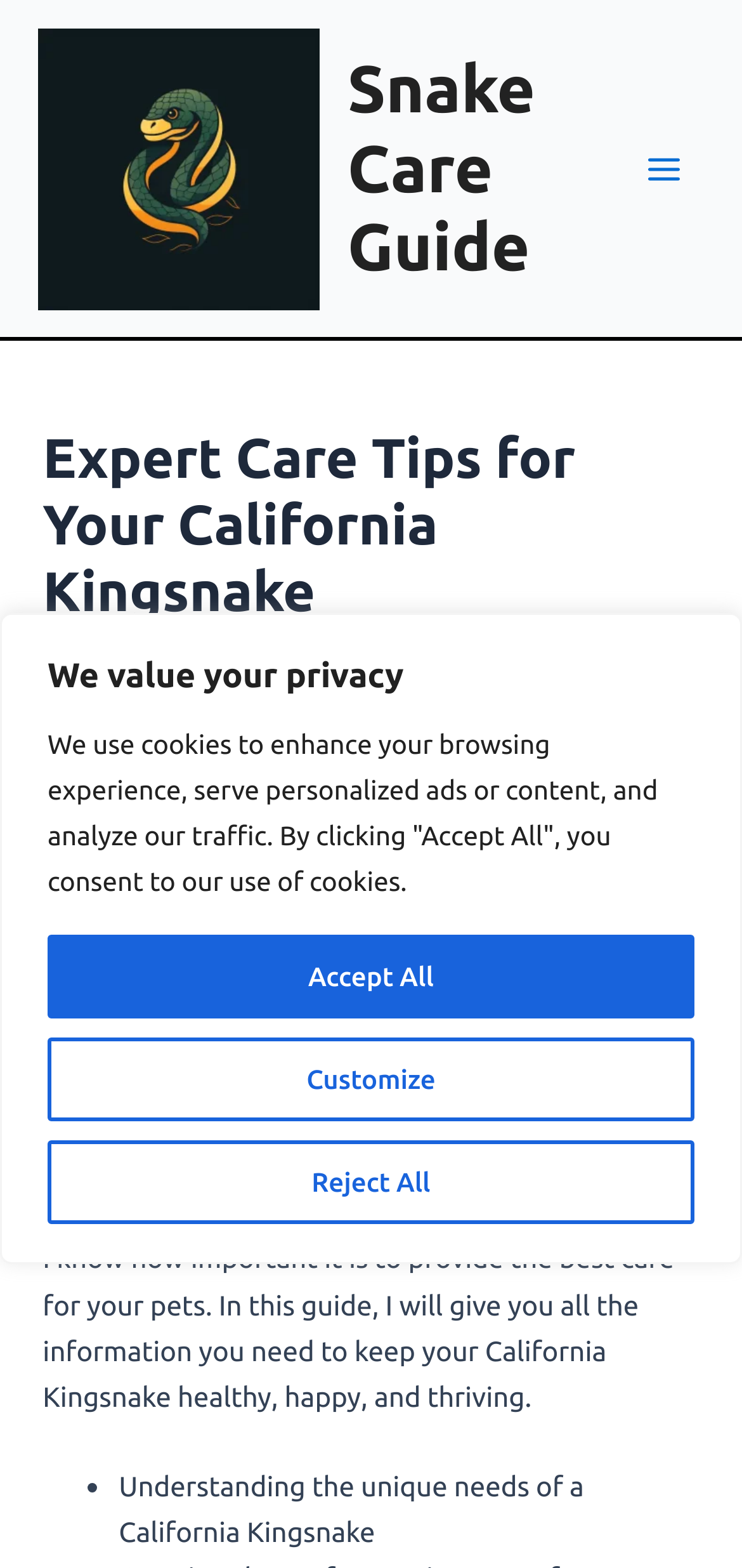Provide the bounding box coordinates of the HTML element described as: "Accept All". The bounding box coordinates should be four float numbers between 0 and 1, i.e., [left, top, right, bottom].

[0.064, 0.596, 0.936, 0.65]